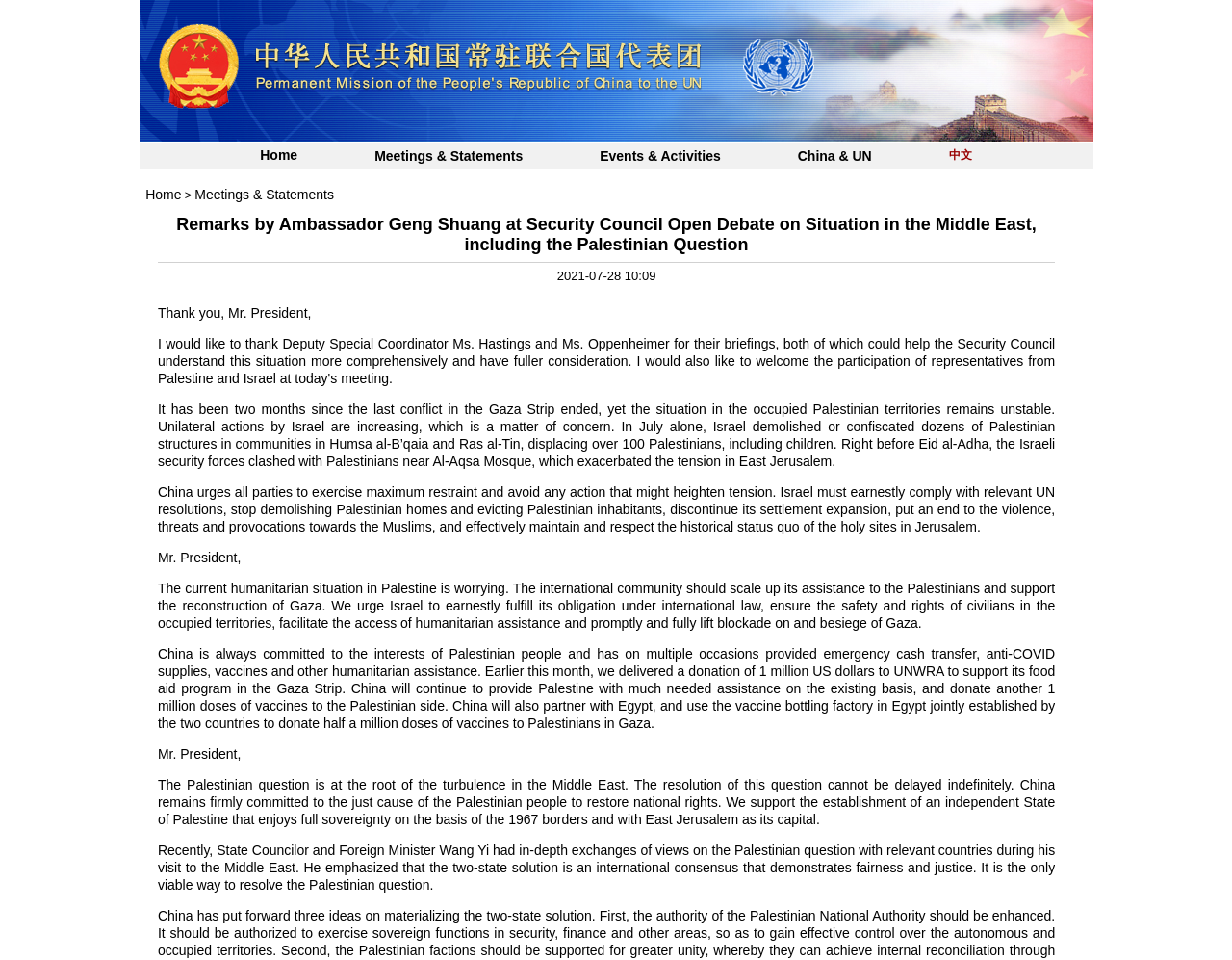What is the title of the remarks?
From the screenshot, provide a brief answer in one word or phrase.

Remarks by Ambassador Geng Shuang at Security Council Open Debate on Situation in the Middle East, including the Palestinian Question